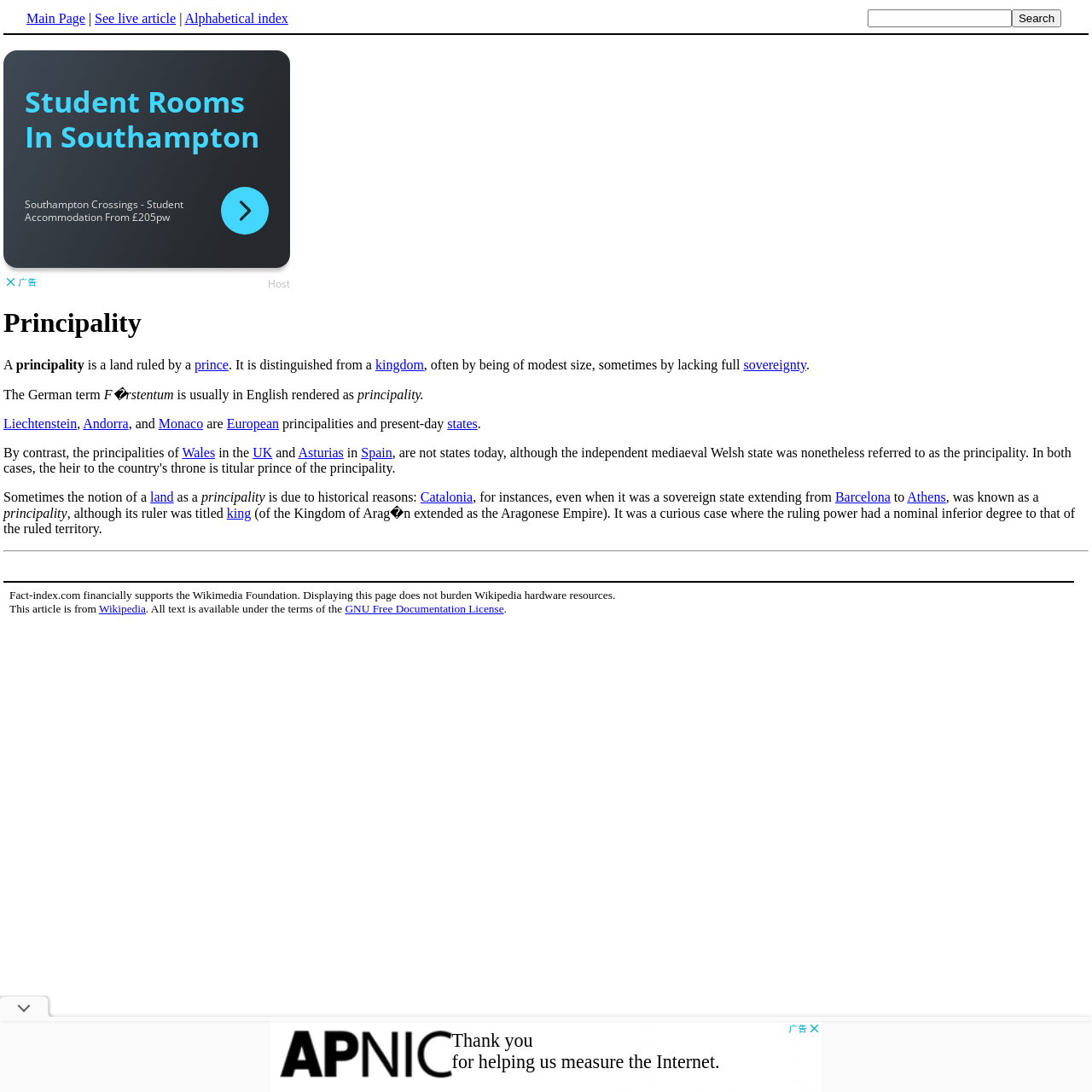Please determine the bounding box coordinates of the area that needs to be clicked to complete this task: 'Search for something'. The coordinates must be four float numbers between 0 and 1, formatted as [left, top, right, bottom].

[0.794, 0.009, 0.926, 0.025]